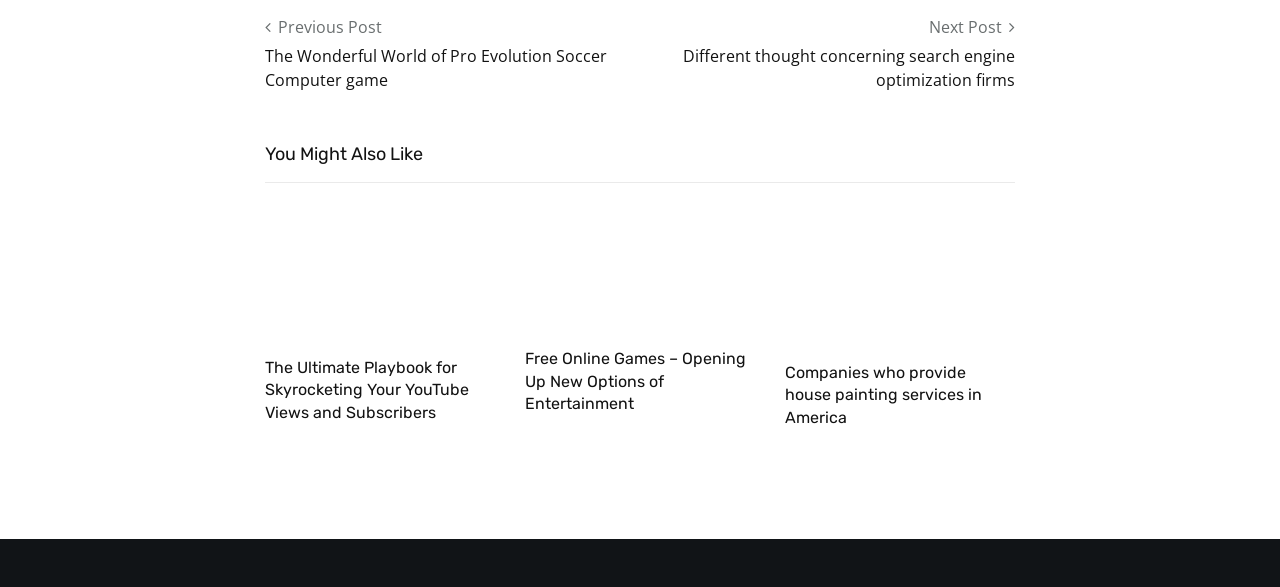Determine the bounding box coordinates of the element's region needed to click to follow the instruction: "Click on the previous post link". Provide these coordinates as four float numbers between 0 and 1, formatted as [left, top, right, bottom].

[0.217, 0.028, 0.298, 0.065]